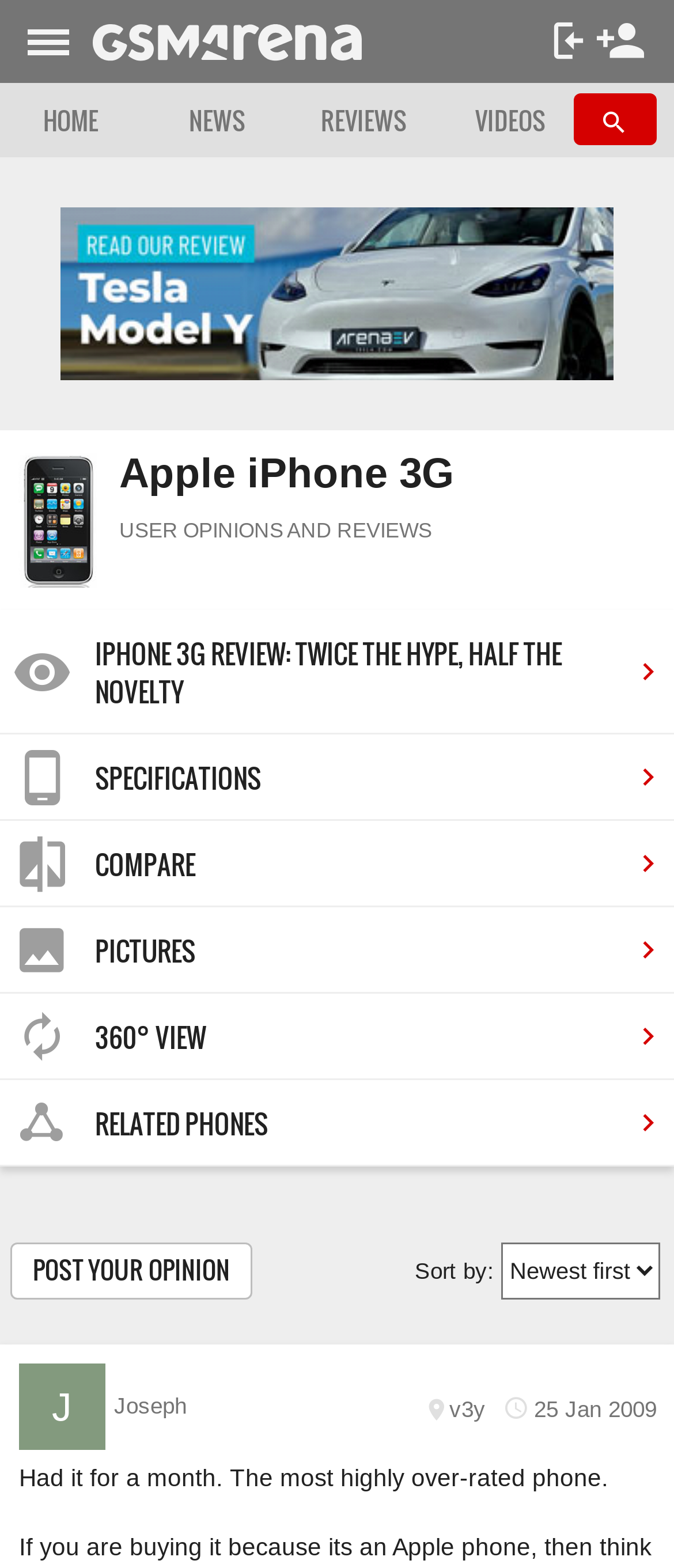Identify the bounding box of the UI element described as follows: "Contact us". Provide the coordinates as four float numbers in the range of 0 to 1 [left, top, right, bottom].

None